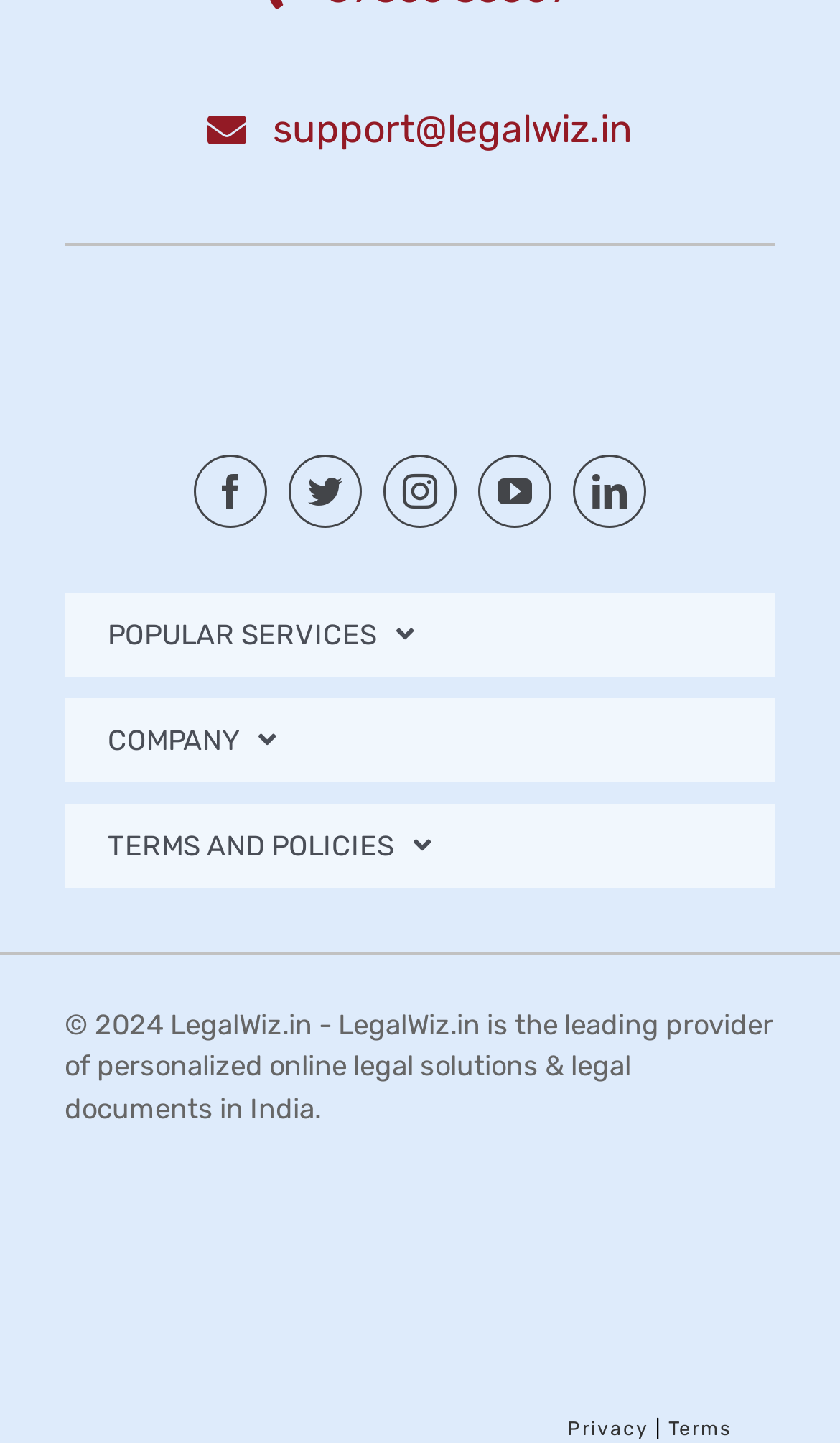Identify the bounding box coordinates of the clickable region required to complete the instruction: "Visit the Balkan link". The coordinates should be given as four float numbers within the range of 0 and 1, i.e., [left, top, right, bottom].

None